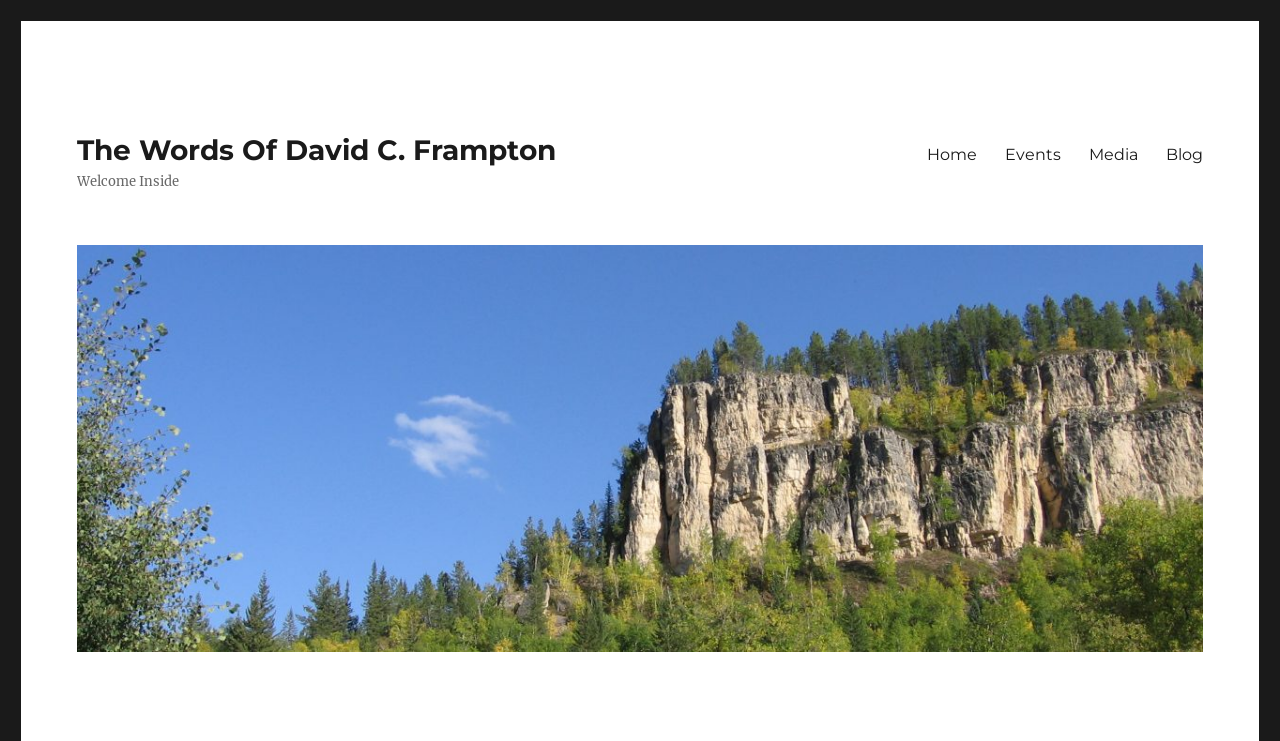Please answer the following question using a single word or phrase: 
What is the text above the primary menu?

The Words Of David C. Frampton